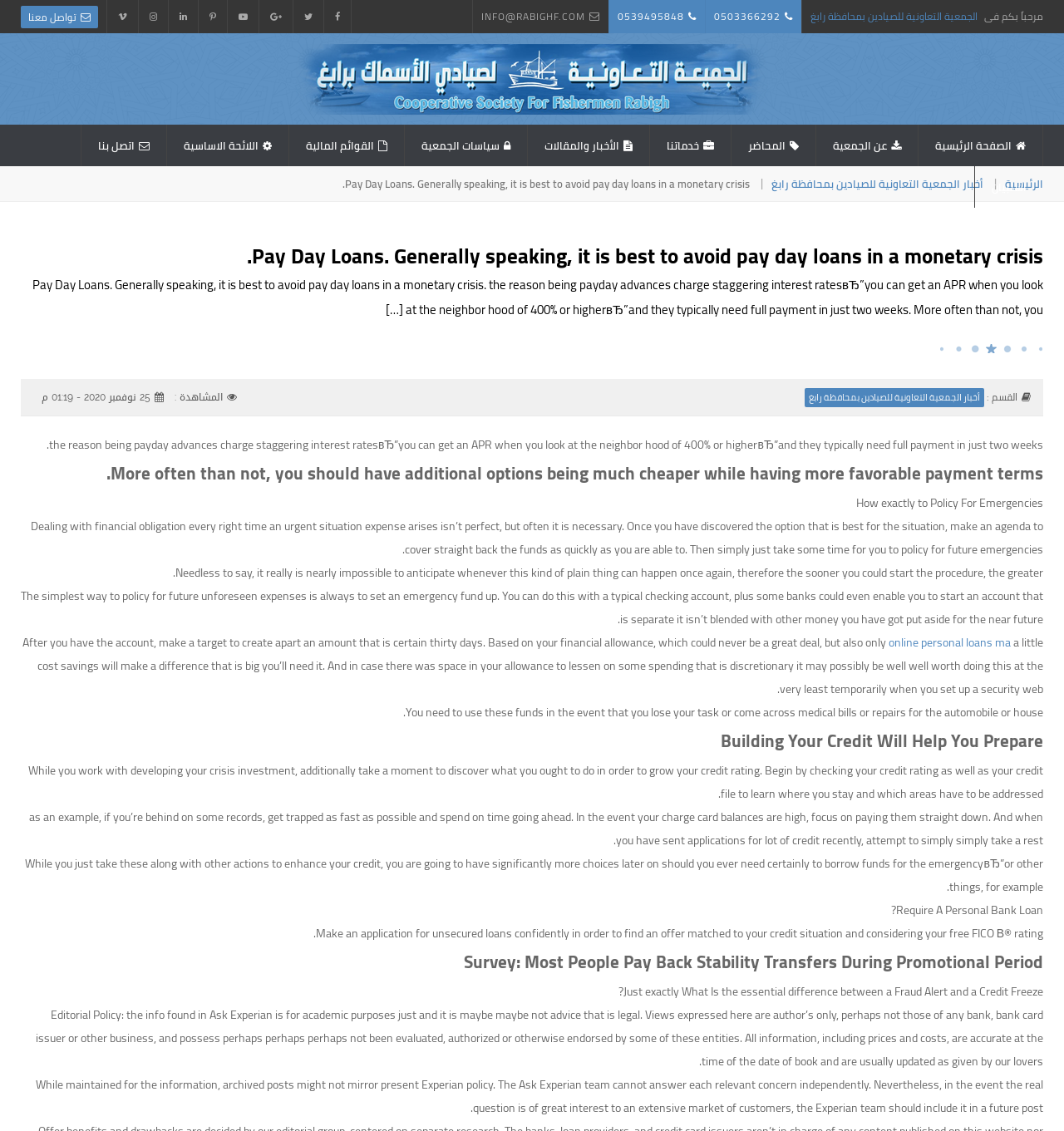What is the phone number on the top right?
Give a single word or phrase answer based on the content of the image.

0503366292